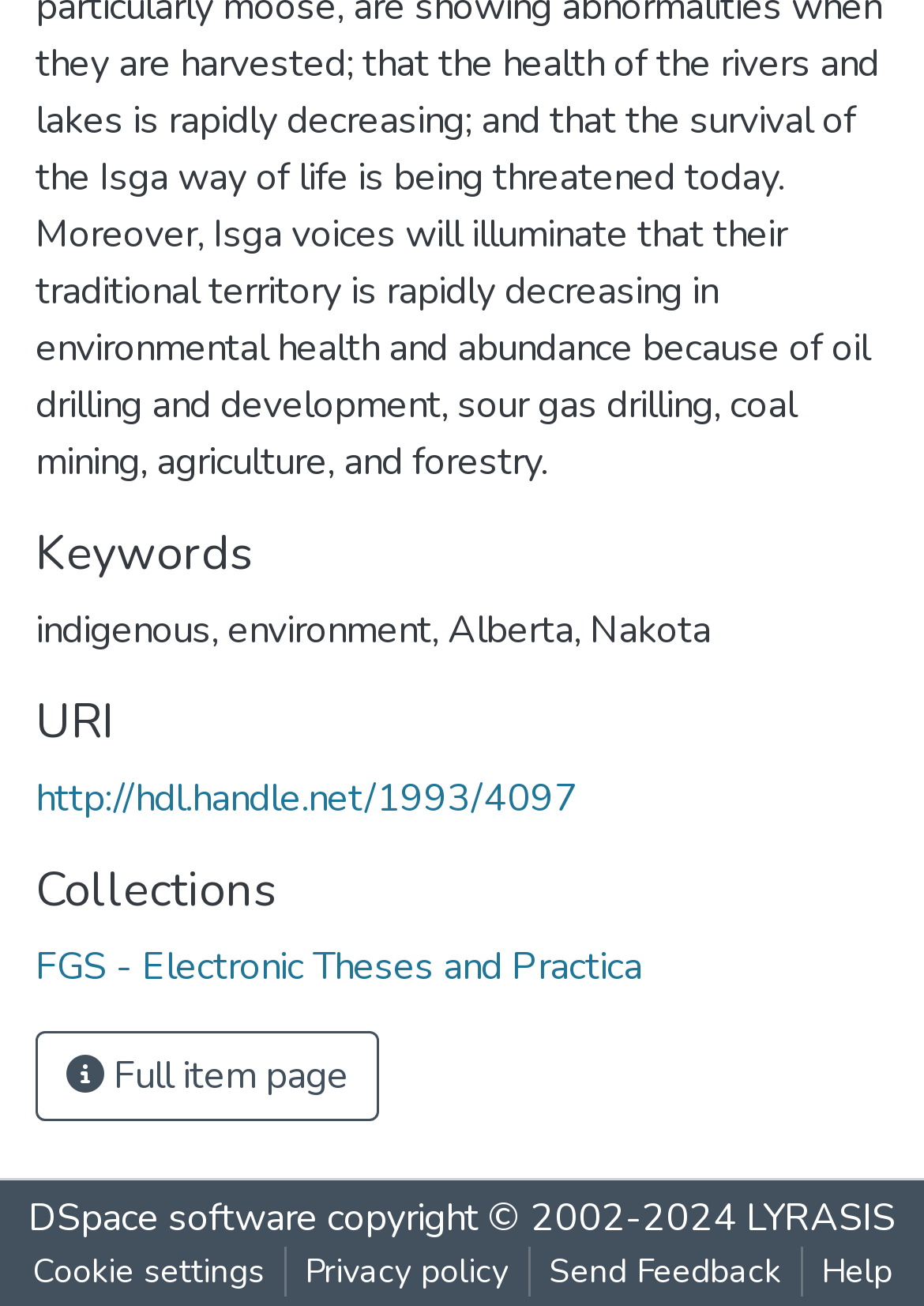Can you specify the bounding box coordinates of the area that needs to be clicked to fulfill the following instruction: "Check the copyright information"?

[0.344, 0.912, 0.808, 0.952]